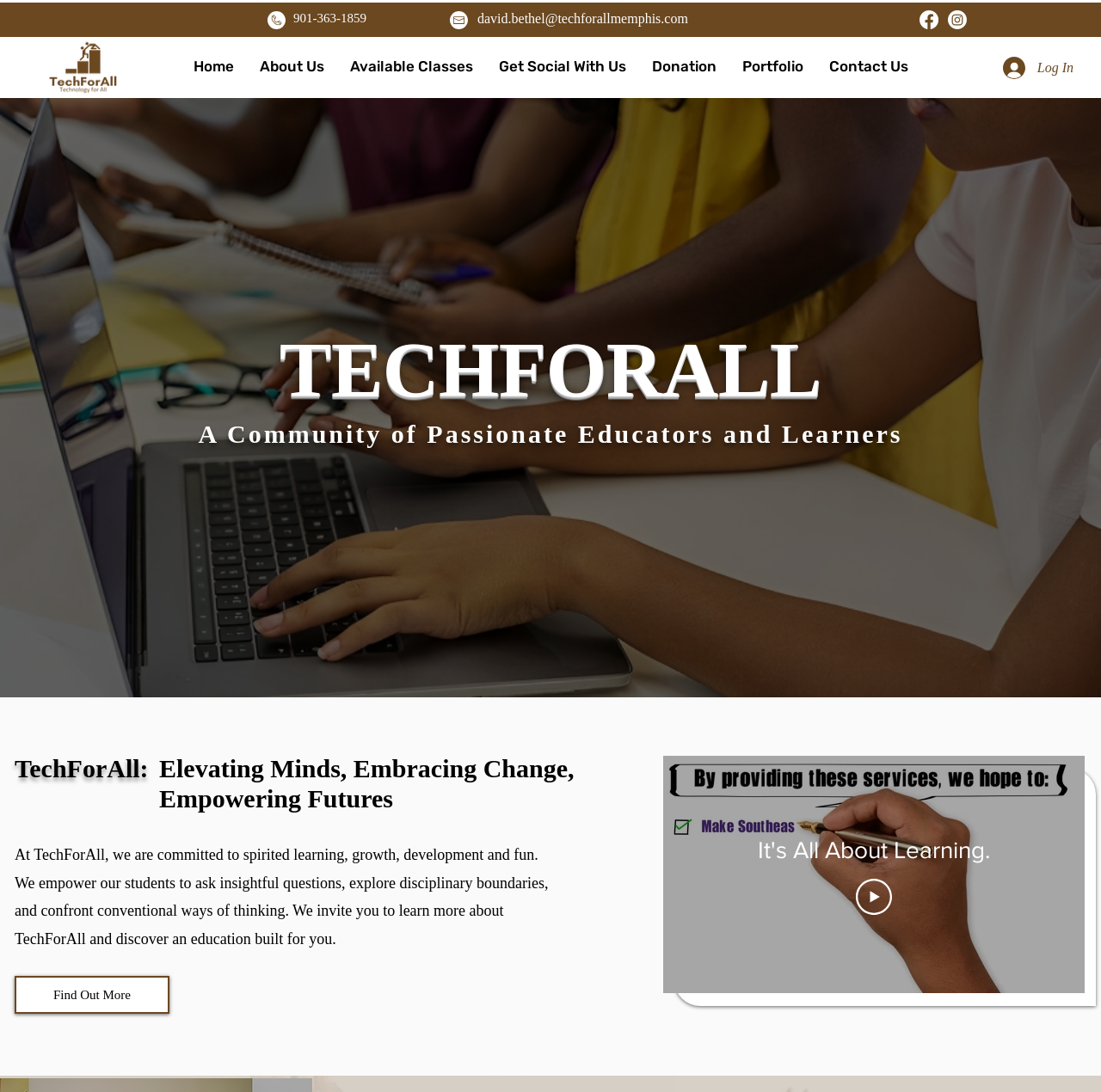Please find the bounding box coordinates for the clickable element needed to perform this instruction: "Find Out More about TechForAll".

[0.013, 0.894, 0.154, 0.929]